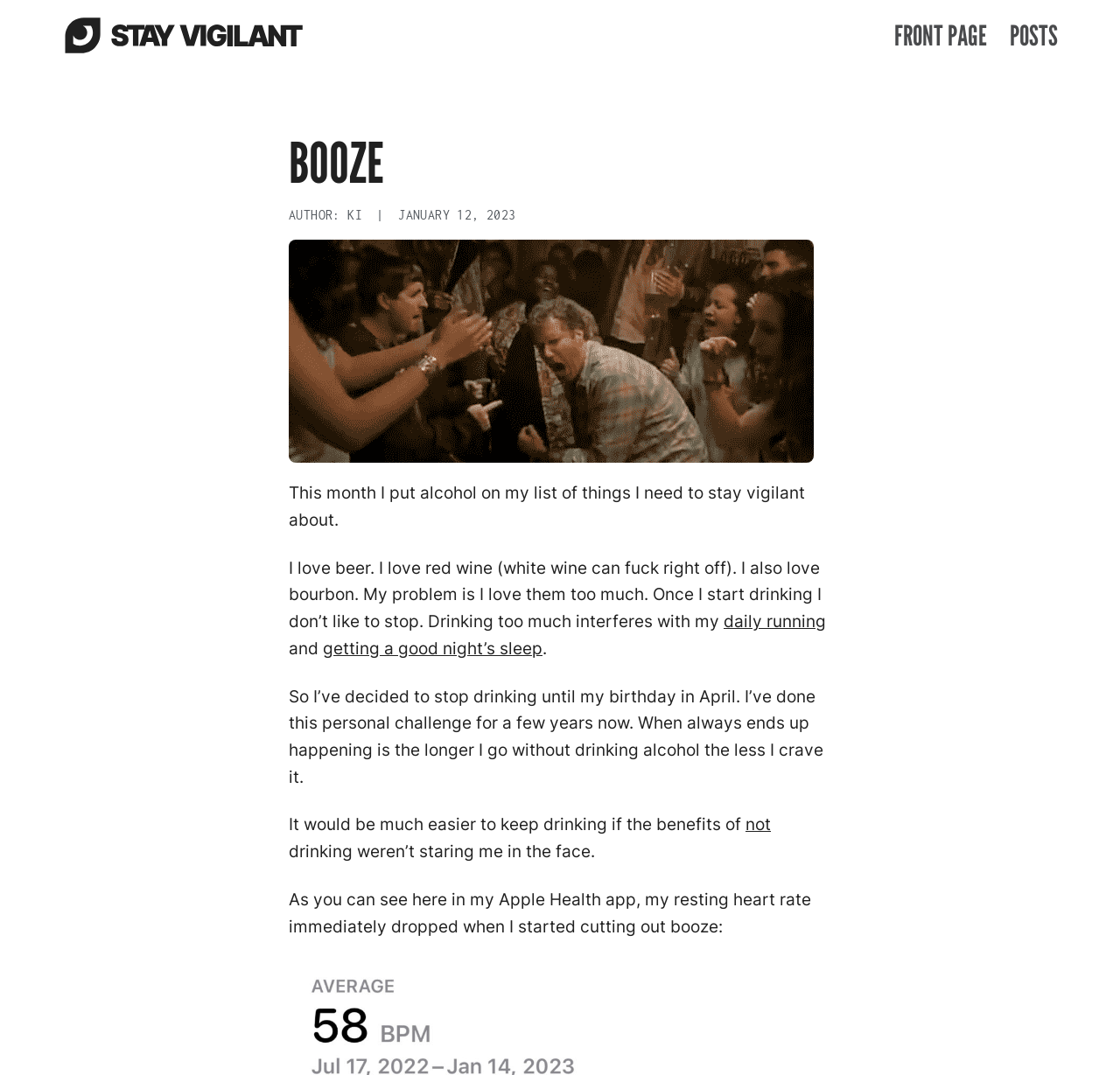What is the author's name?
Based on the screenshot, respond with a single word or phrase.

KI